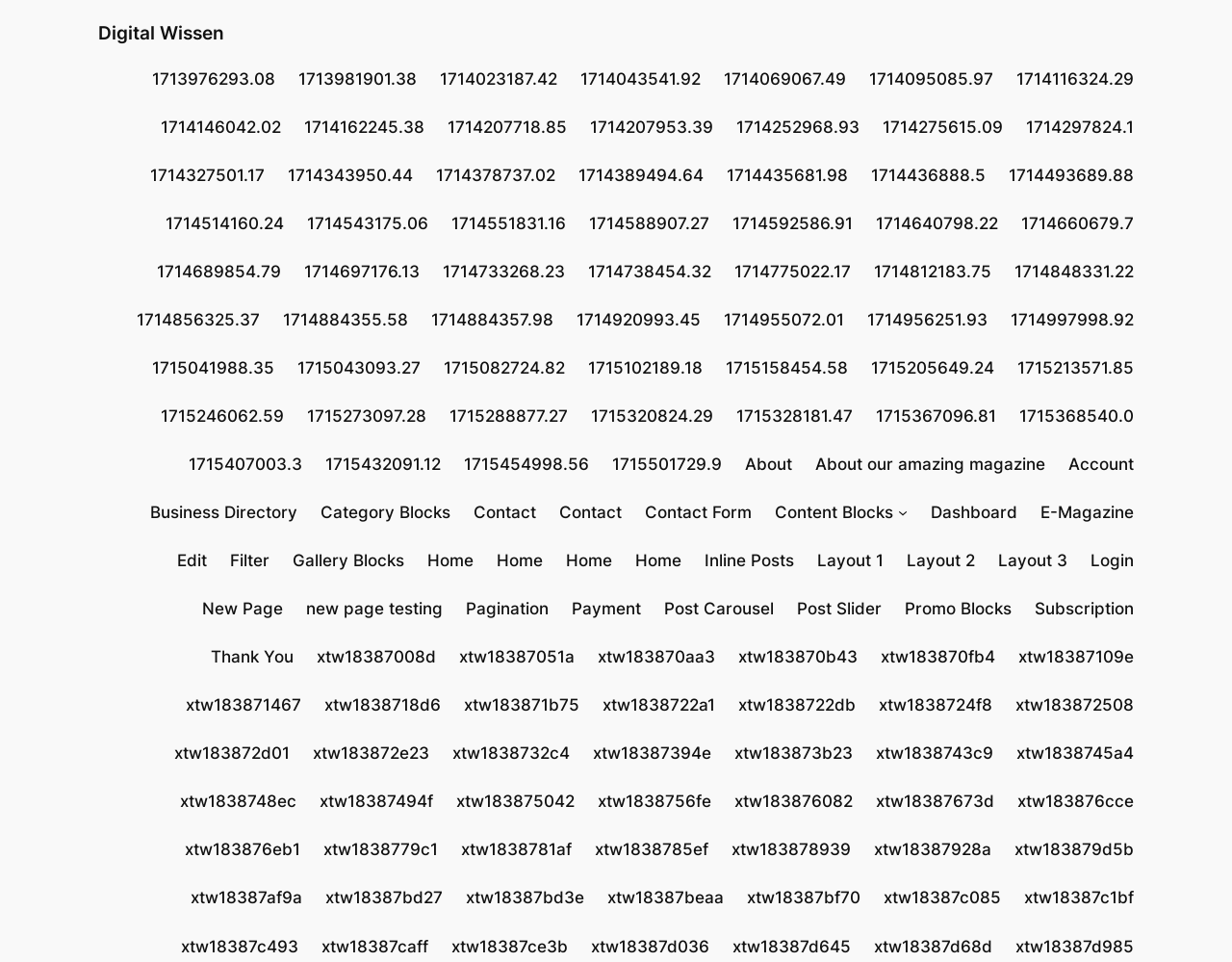What is the headline of the webpage?

Page Not Found